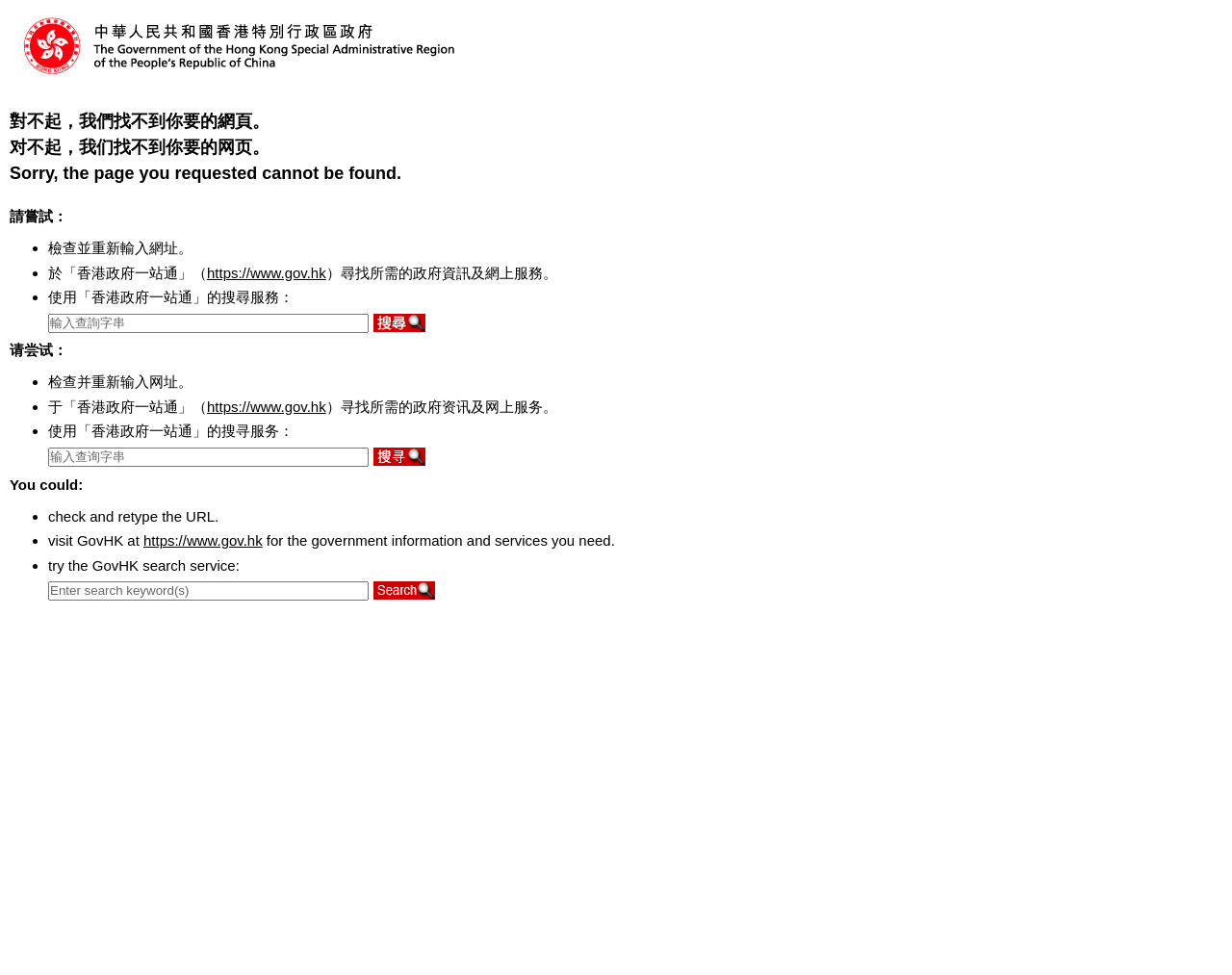Reply to the question with a single word or phrase:
What is the URL of the suggested website?

https://www.gov.hk